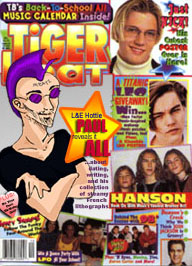Please study the image and answer the question comprehensively:
What is the hair color of the cartoon character?

The caption describes the cartoon character as having 'distinctive purple hair', which suggests that the character's hair is a prominent feature and is colored purple.